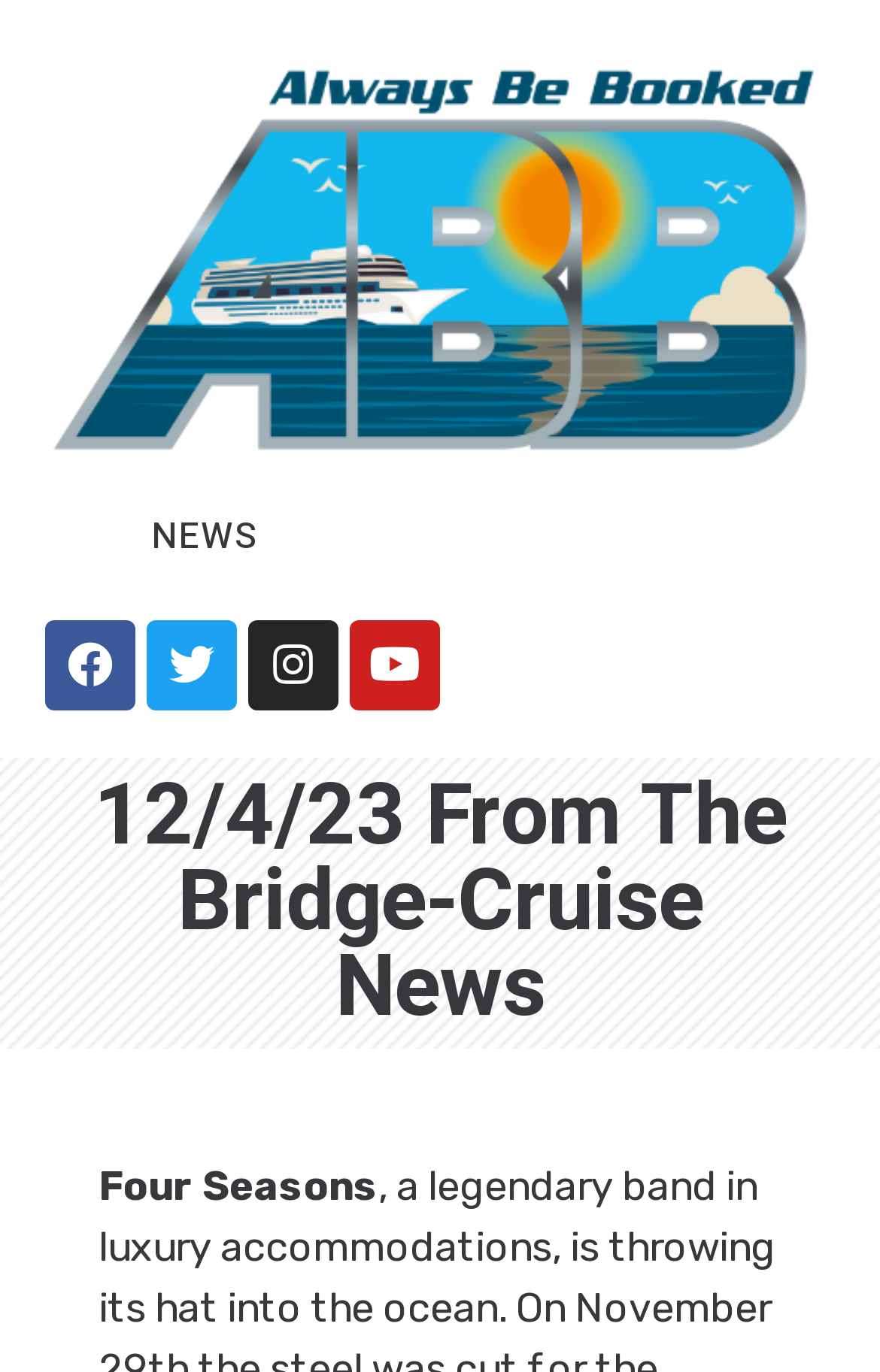Explain the webpage in detail.

The webpage is a news article page from Always Be Booked, a website focused on the cruise industry. At the top, there is a prominent link taking up most of the width, possibly a banner or a call-to-action. Below this link, there are several navigation elements, including a button labeled "NEWS" and a series of social media links, including Facebook, Twitter, Instagram, and Youtube, arranged horizontally.

The main content of the page is headed by a large heading that reads "12/4/23 From The Bridge-Cruise News", which takes up a significant portion of the page's width. Below this heading, there is a paragraph or article with the title "Four Seasons", which is positioned roughly in the middle of the page.

There are no images on the page, but the presence of social media links and a prominent heading suggests that the page is part of a larger website with a strong online presence. The overall layout is organized, with clear headings and concise text, making it easy to navigate and read.